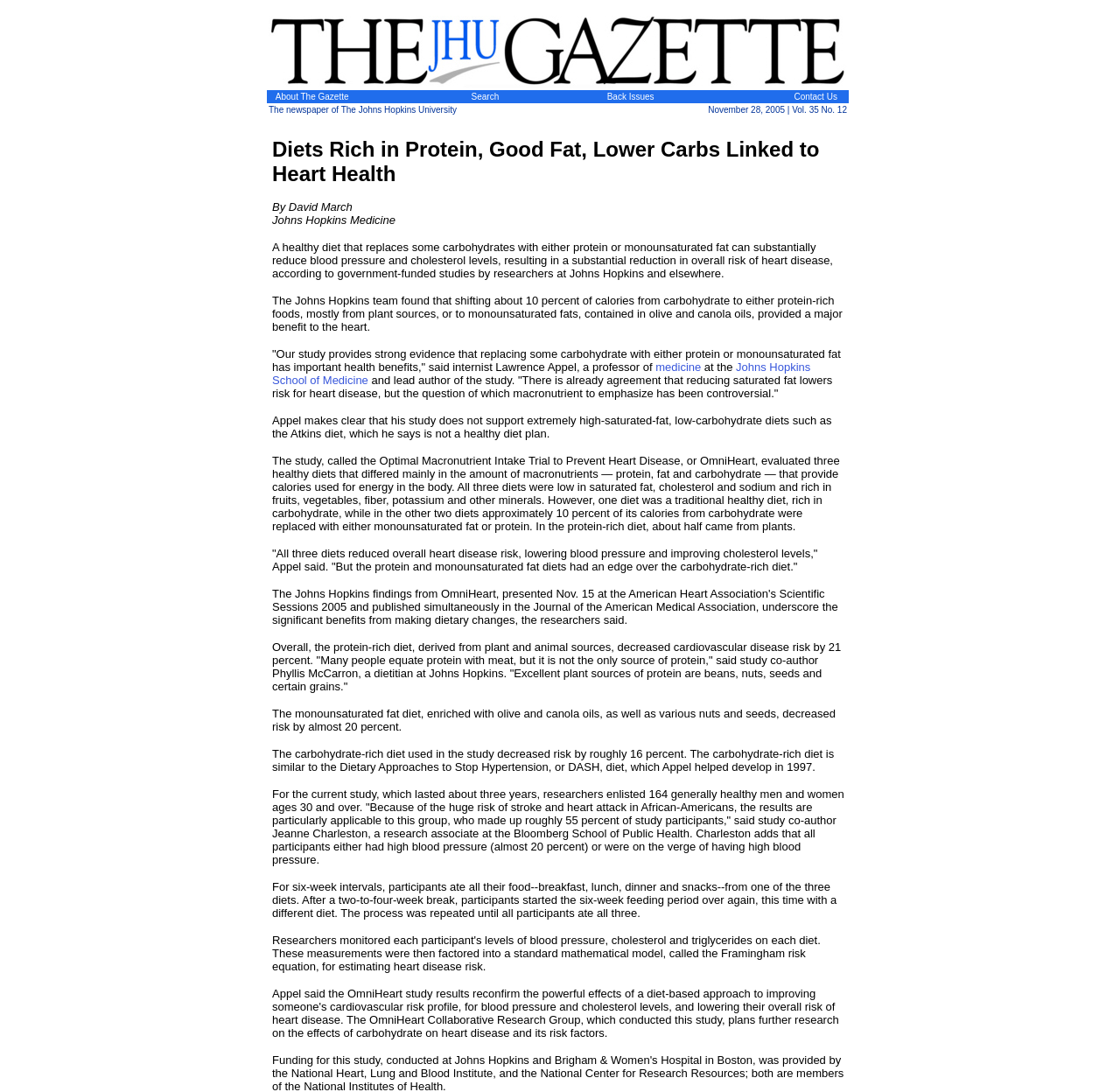Using a single word or phrase, answer the following question: 
What is the main topic of the article?

Heart disease study